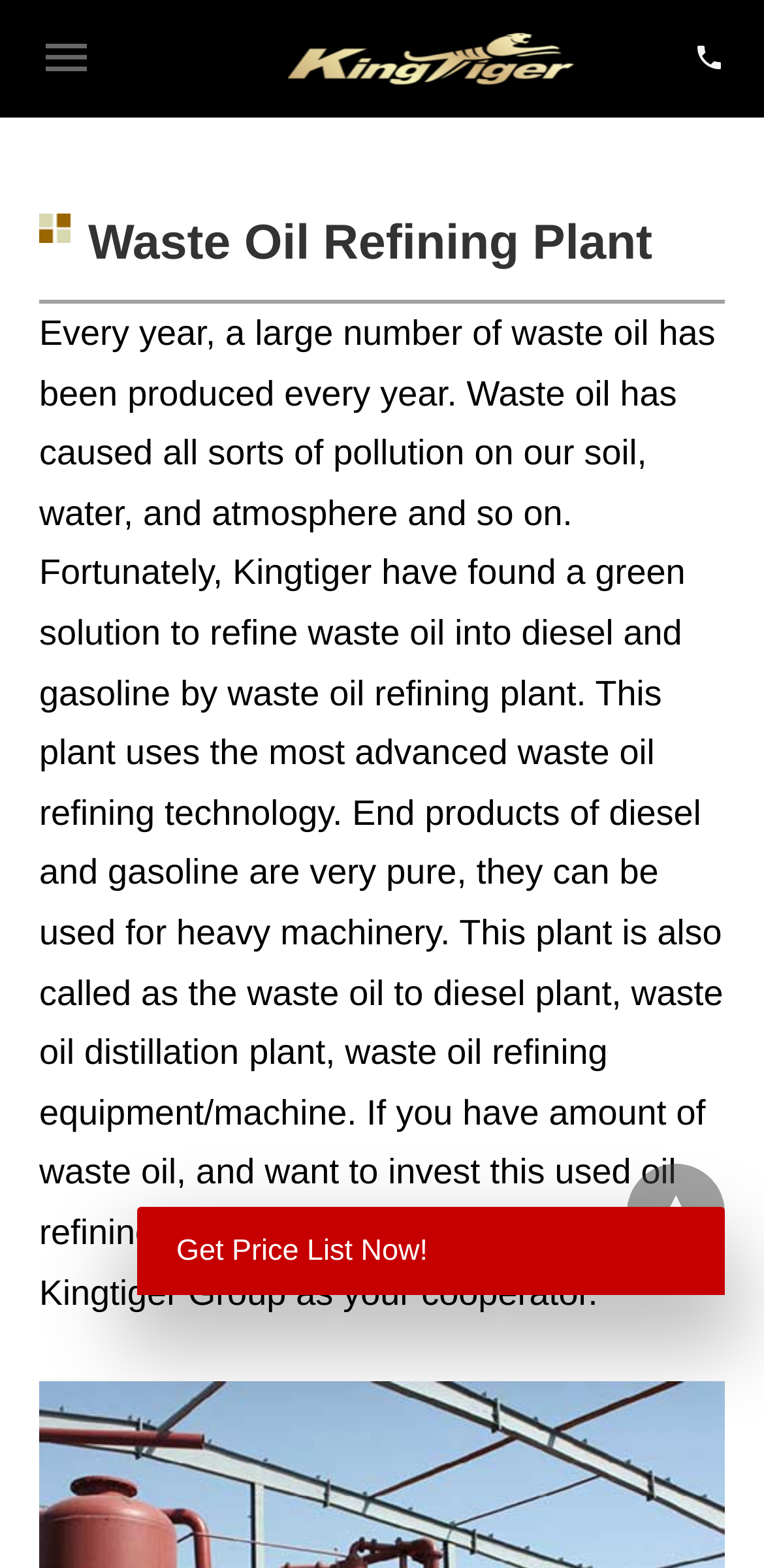What is the purpose of the waste oil refining plant?
Could you answer the question in a detailed manner, providing as much information as possible?

According to the webpage, the waste oil refining plant uses advanced technology to refine waste oil into diesel and gasoline, which can be used for heavy machinery. This plant is also called as the waste oil to diesel plant, waste oil distillation plant, waste oil refining equipment/machine.